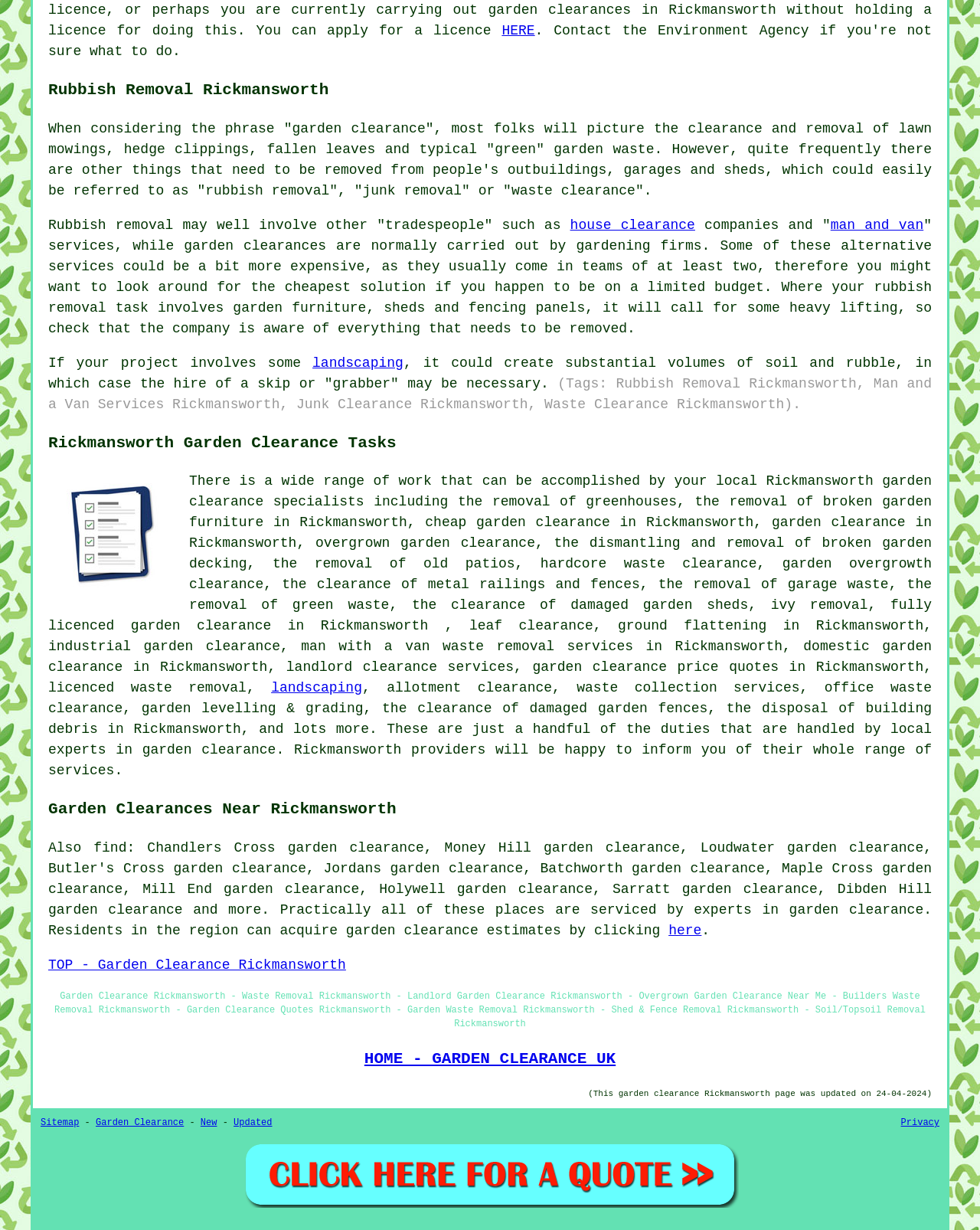What is the significance of obtaining a licence for waste removal?
Please respond to the question with a detailed and thorough explanation.

The webpage mentions the importance of obtaining a licence for waste removal, implying that it is necessary to comply with environmental regulations and ensure that waste is disposed of properly, as indicated by the link to 'licenced waste removal'.